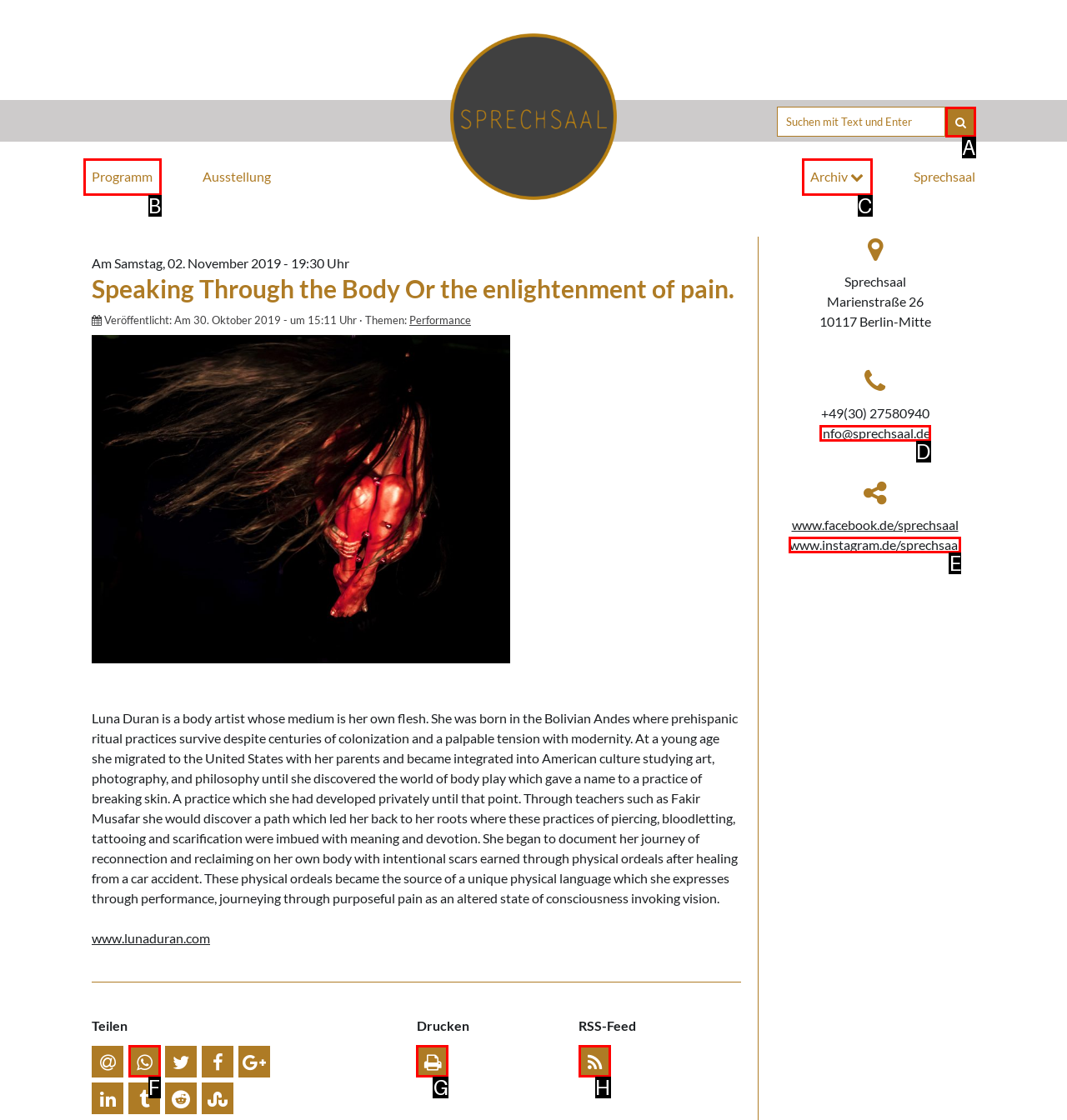Pick the option that best fits the description: parent_node: Drucken title="Seite drucken". Reply with the letter of the matching option directly.

G